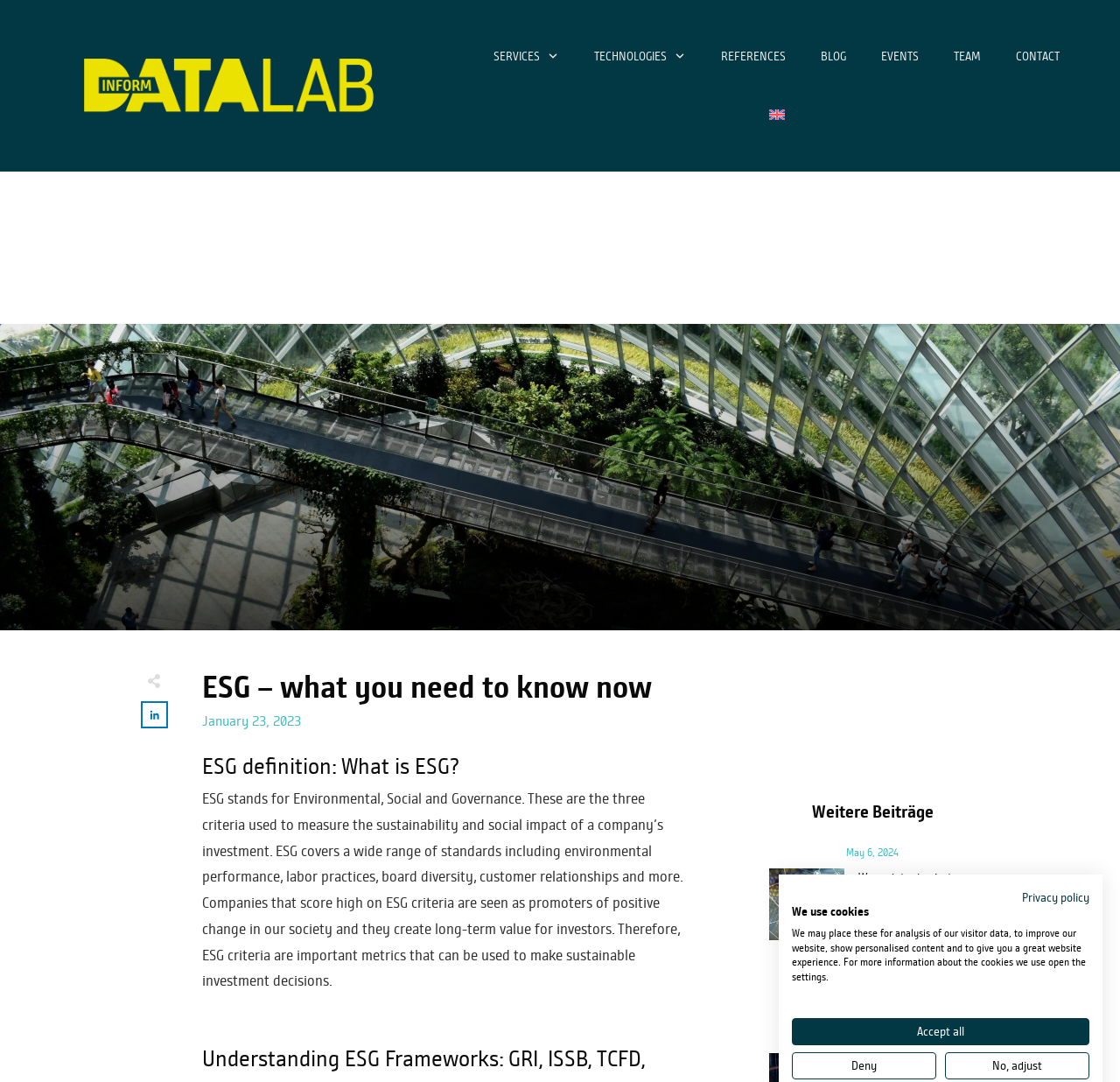Please analyze the image and provide a thorough answer to the question:
What is the language of the website?

I found the answer by looking at the top navigation bar, where the language option 'English' is displayed.